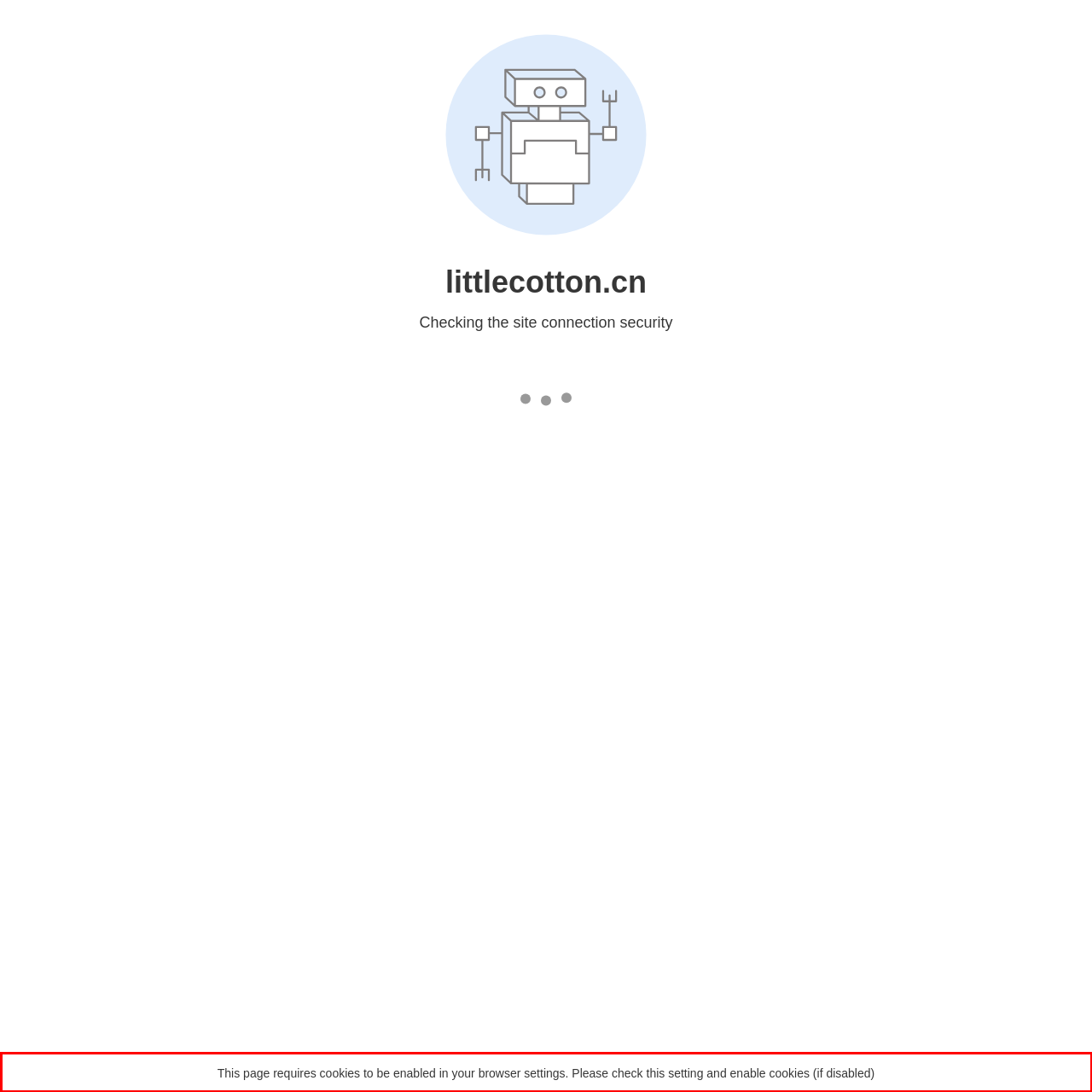Identify the red bounding box in the webpage screenshot and perform OCR to generate the text content enclosed.

This page requires cookies to be enabled in your browser settings. Please check this setting and enable cookies (if disabled)